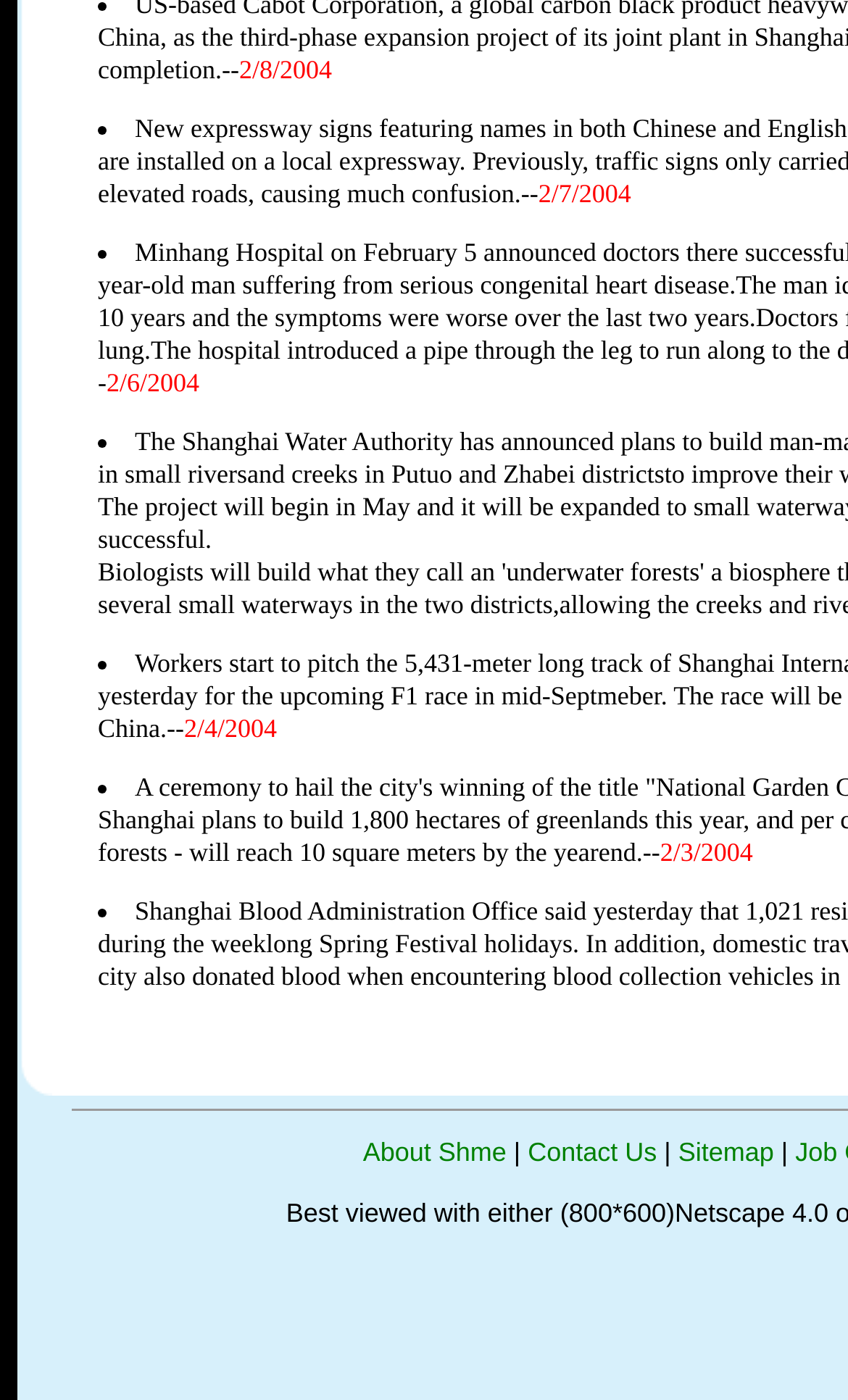Find the bounding box coordinates for the UI element whose description is: "Contact Us". The coordinates should be four float numbers between 0 and 1, in the format [left, top, right, bottom].

[0.622, 0.812, 0.775, 0.834]